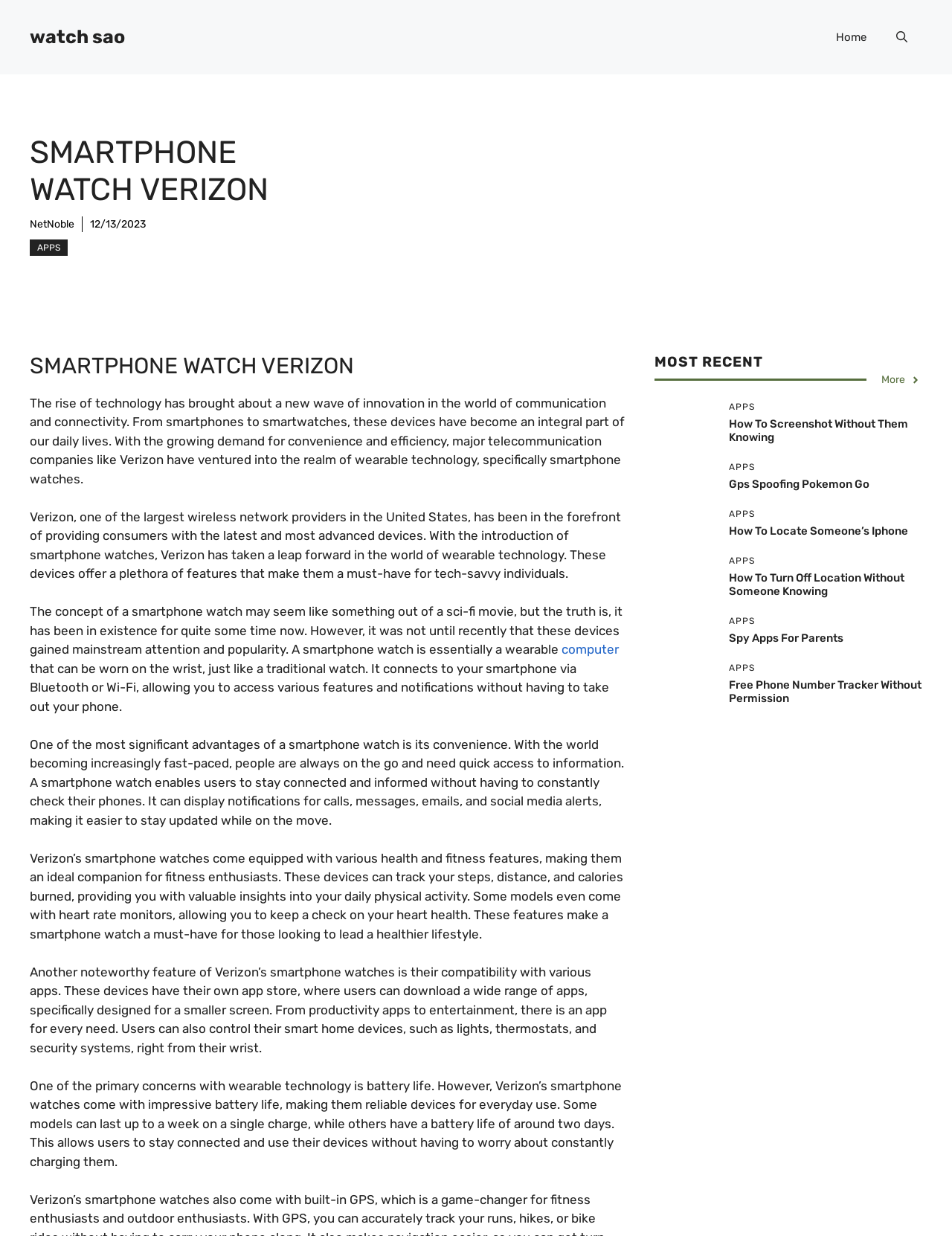Provide a one-word or one-phrase answer to the question:
What feature do some Verizon smartphone watches come equipped with?

Heart rate monitors